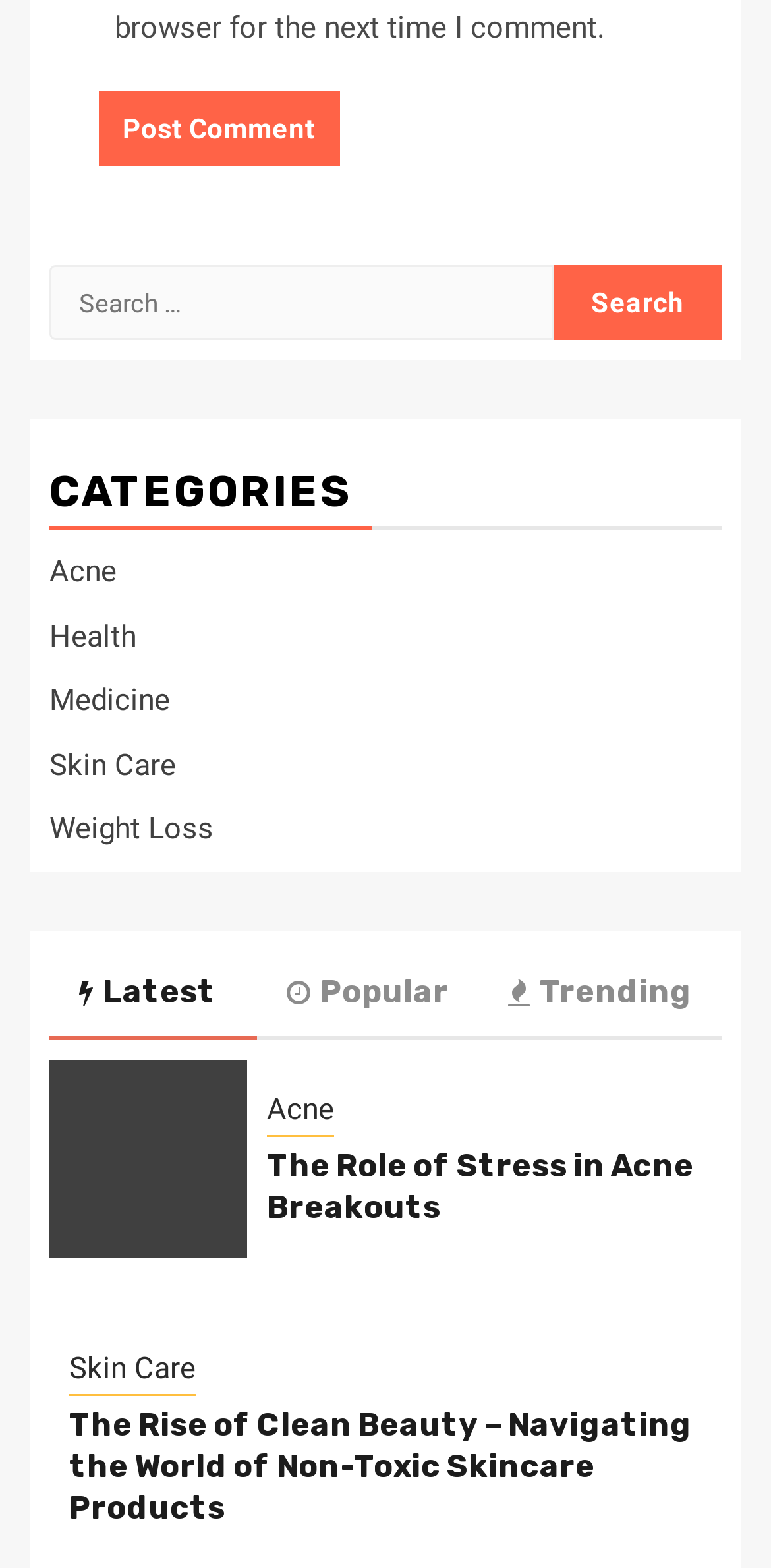What are the categories listed on the webpage?
Analyze the image and deliver a detailed answer to the question.

The categories listed on the webpage include 'Acne', 'Health', 'Medicine', 'Skin Care', and 'Weight Loss', which are likely topics related to health and wellness that users can explore on this webpage.